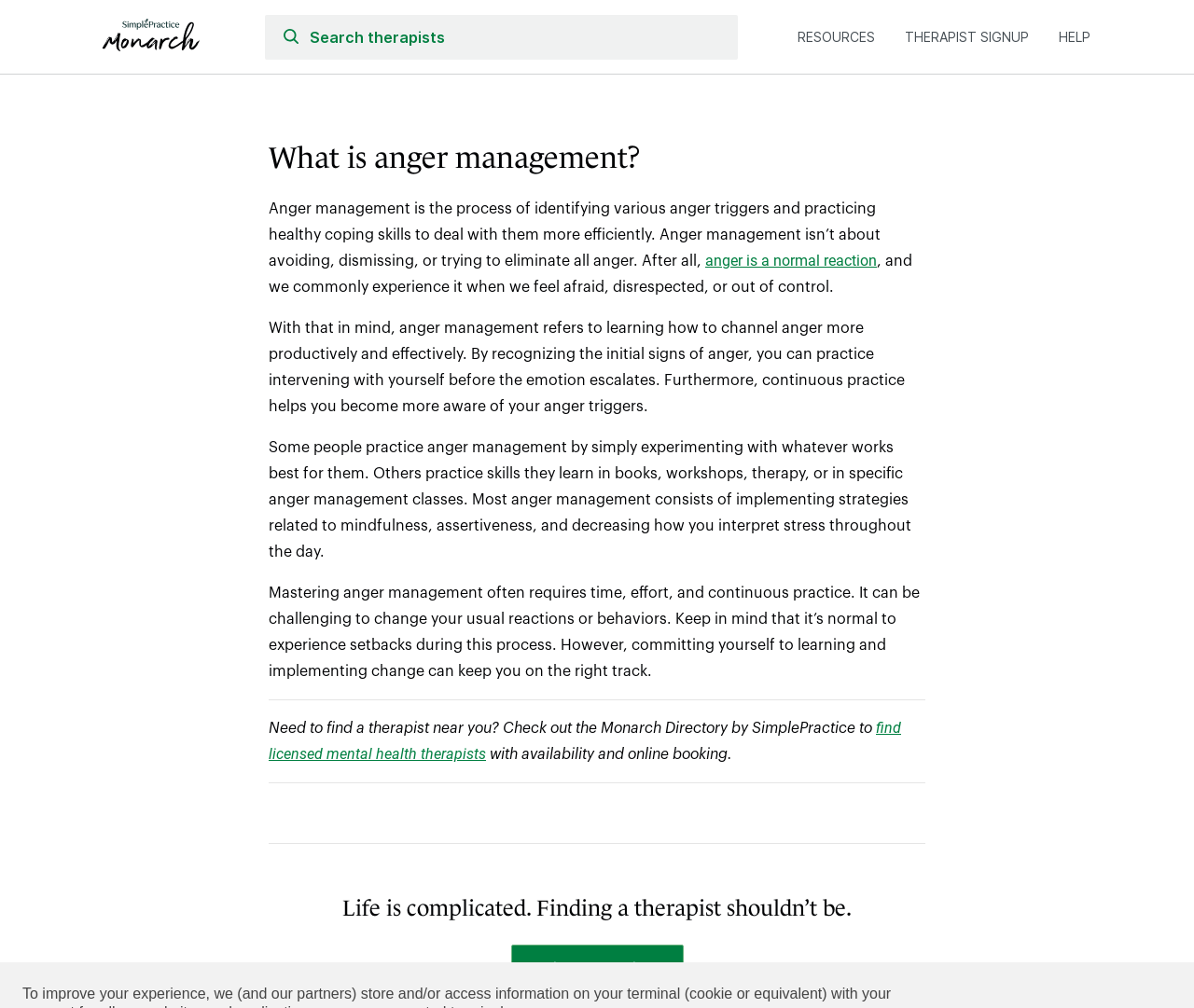Please locate the bounding box coordinates of the element that should be clicked to achieve the given instruction: "Search".

[0.222, 0.014, 0.618, 0.059]